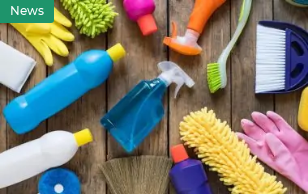What is the color of the cleaning gloves?
Please use the image to provide a one-word or short phrase answer.

Bright yellow